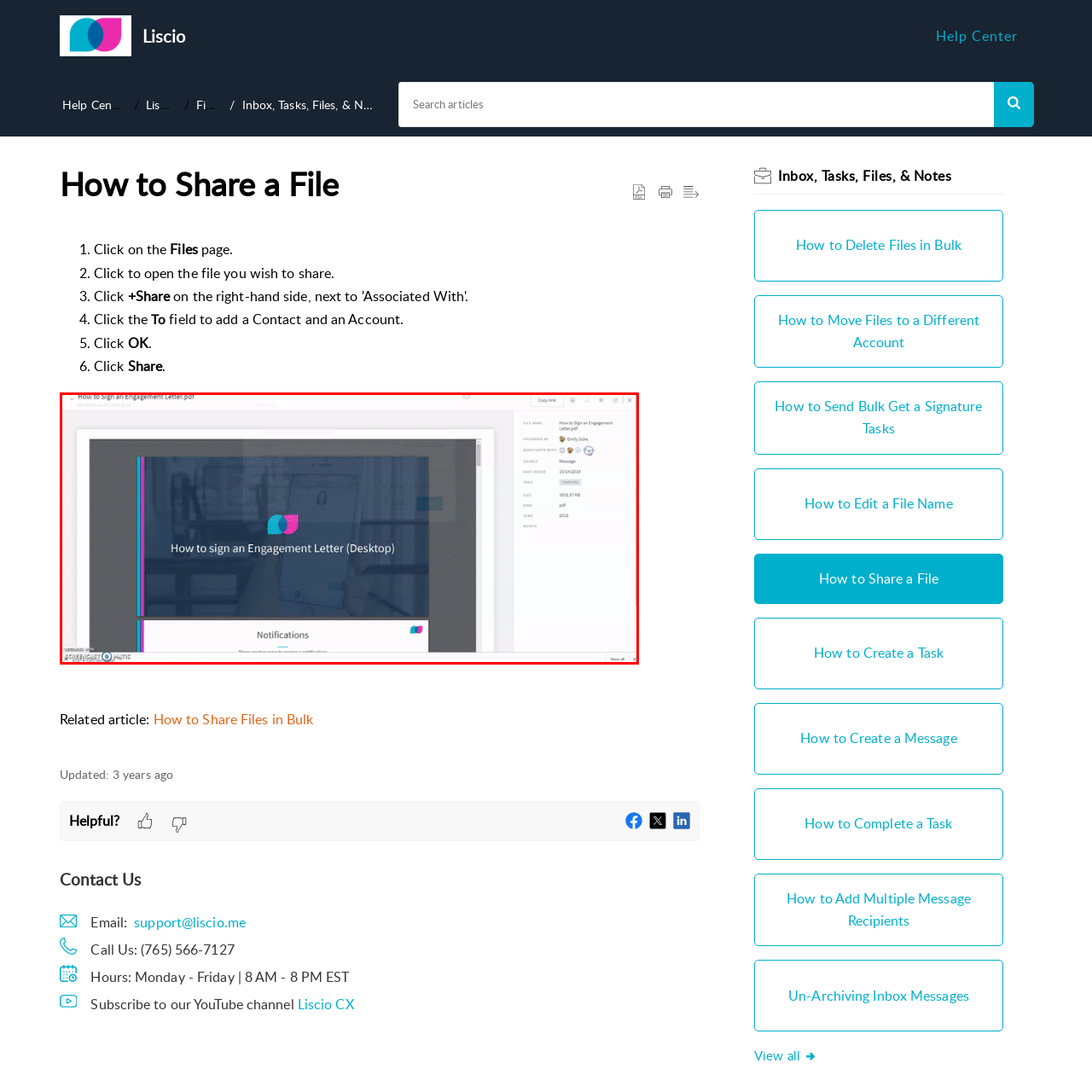Carefully scrutinize the image within the red border and generate a detailed answer to the following query, basing your response on the visual content:
What is the design focus of the interface?

The overall design of the interface suggests a user-friendly experience, focusing on clarity and accessibility for users who need guidance on signing the engagement letter on a desktop system, making it easy for them to navigate and understand the process.